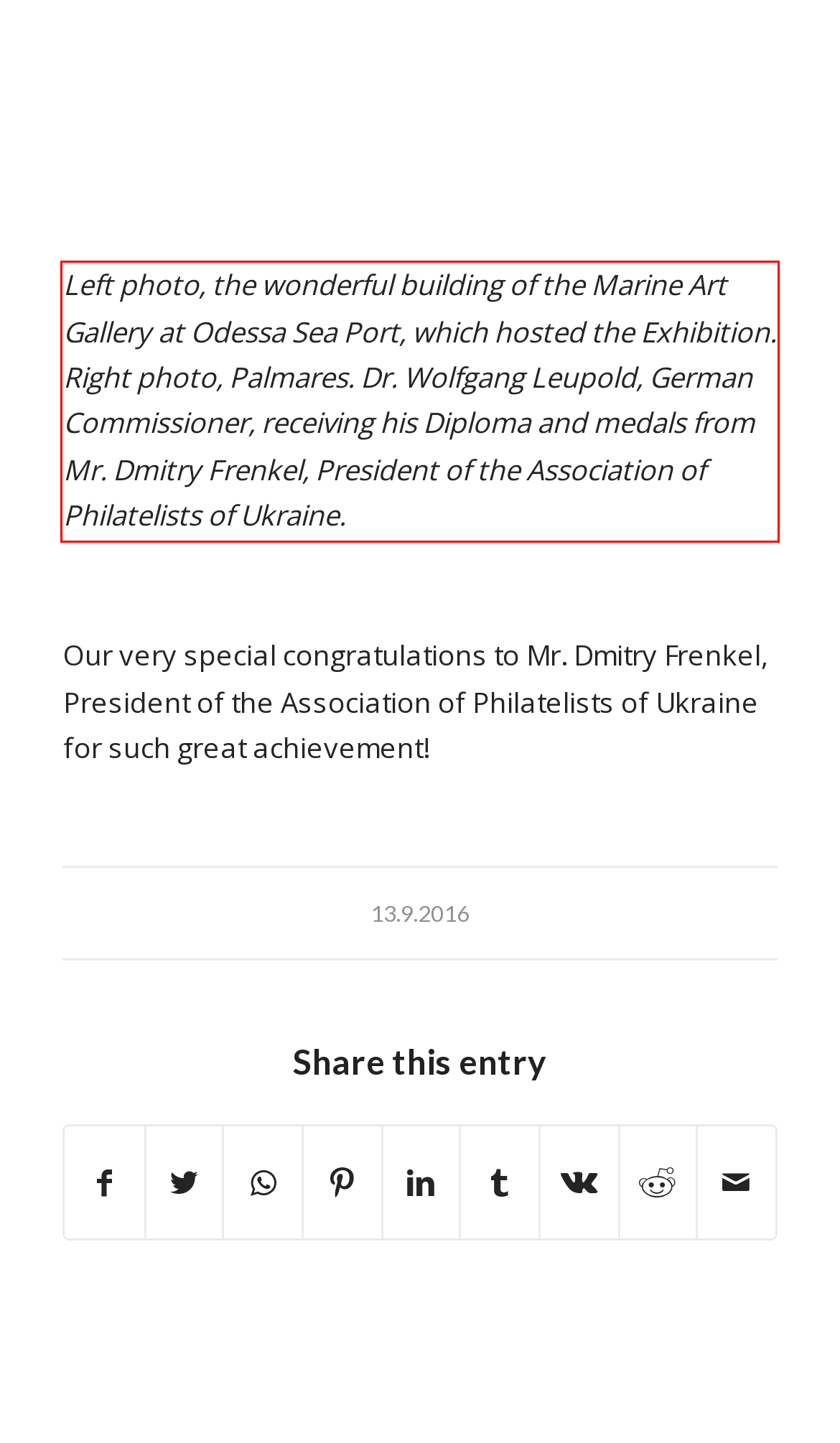Examine the webpage screenshot and use OCR to recognize and output the text within the red bounding box.

Left photo, the wonderful building of the Marine Art Gallery at Odessa Sea Port, which hosted the Exhibition. Right photo, Palmares. Dr. Wolfgang Leupold, German Commissioner, receiving his Diploma and medals from Mr. Dmitry Frenkel, President of the Association of Philatelists of Ukraine.